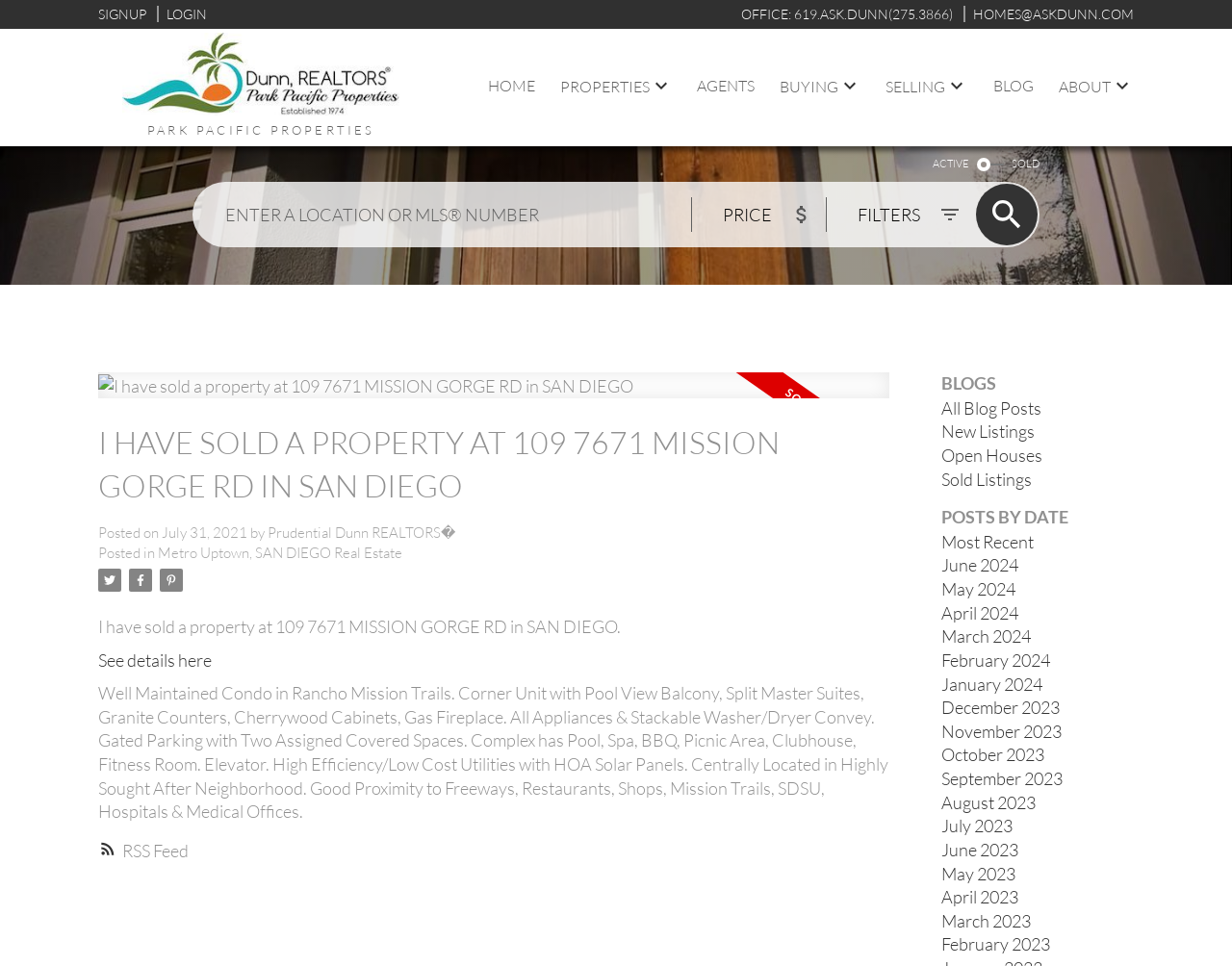Specify the bounding box coordinates of the region I need to click to perform the following instruction: "Filter by price". The coordinates must be four float numbers in the range of 0 to 1, i.e., [left, top, right, bottom].

[0.587, 0.211, 0.627, 0.233]